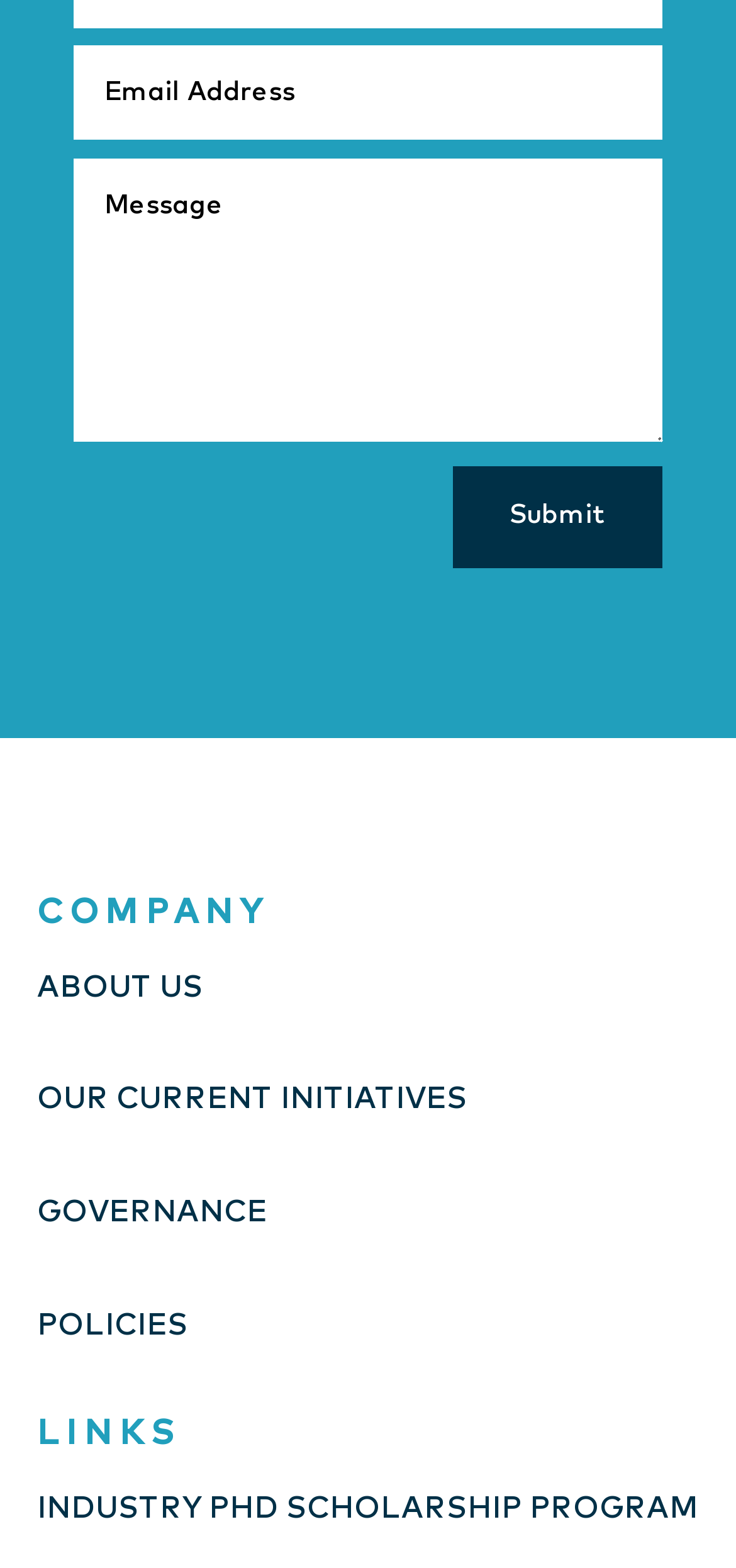Return the bounding box coordinates of the UI element that corresponds to this description: "Our Current Initiatives". The coordinates must be given as four float numbers in the range of 0 and 1, [left, top, right, bottom].

[0.05, 0.692, 0.635, 0.711]